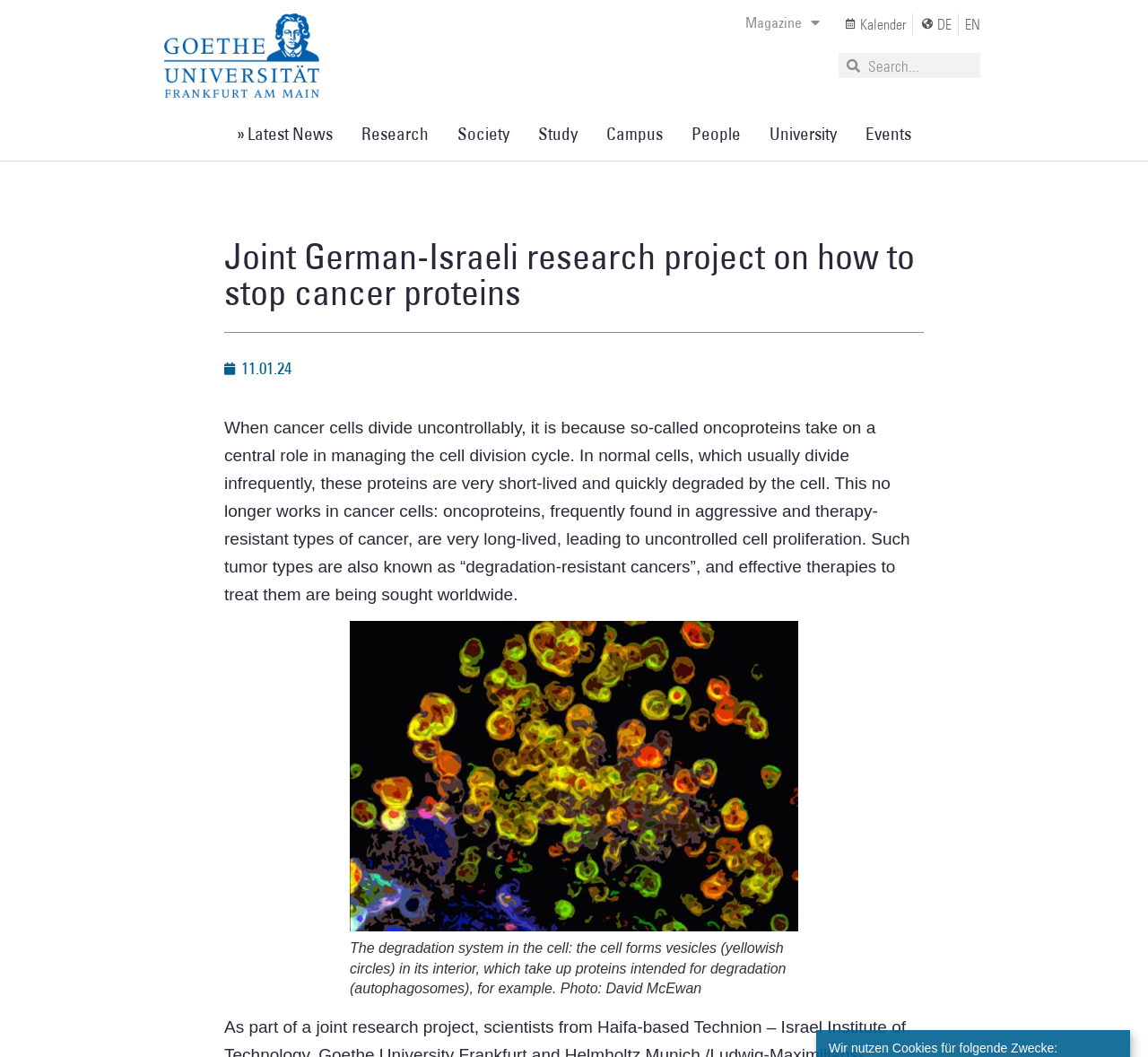Explain the contents of the webpage comprehensively.

The webpage appears to be an article from the Goethe-Universität Frankfurt, with a focus on a joint German-Israeli research project on stopping cancer proteins. 

At the top of the page, there are several links, including "Magazine", "Kalender", "DE", and "EN", which are positioned horizontally and take up about half of the top section. A search bar is located to the right of these links. 

Below the top section, there are seven links arranged horizontally, labeled "» Latest News", "Research", "Society", "Study", "Campus", "People", and "University". These links take up about half of the page width.

The main content of the article begins with a heading that reads "Joint German-Israeli research project on how to stop cancer proteins". Below the heading, there is a link with a date "11.01.24" and a time stamp. 

The main article text explains how cancer cells divide uncontrollably due to oncoproteins, and how these proteins are usually short-lived in normal cells but become long-lived in cancer cells, leading to uncontrolled cell proliferation. 

To the right of the article text, there is a figure with a caption that describes the degradation system in the cell, including the formation of vesicles that take up proteins intended for degradation. The caption also credits the photo to David McEwan.

At the very bottom of the page, there is a notice about the use of cookies for specific purposes.